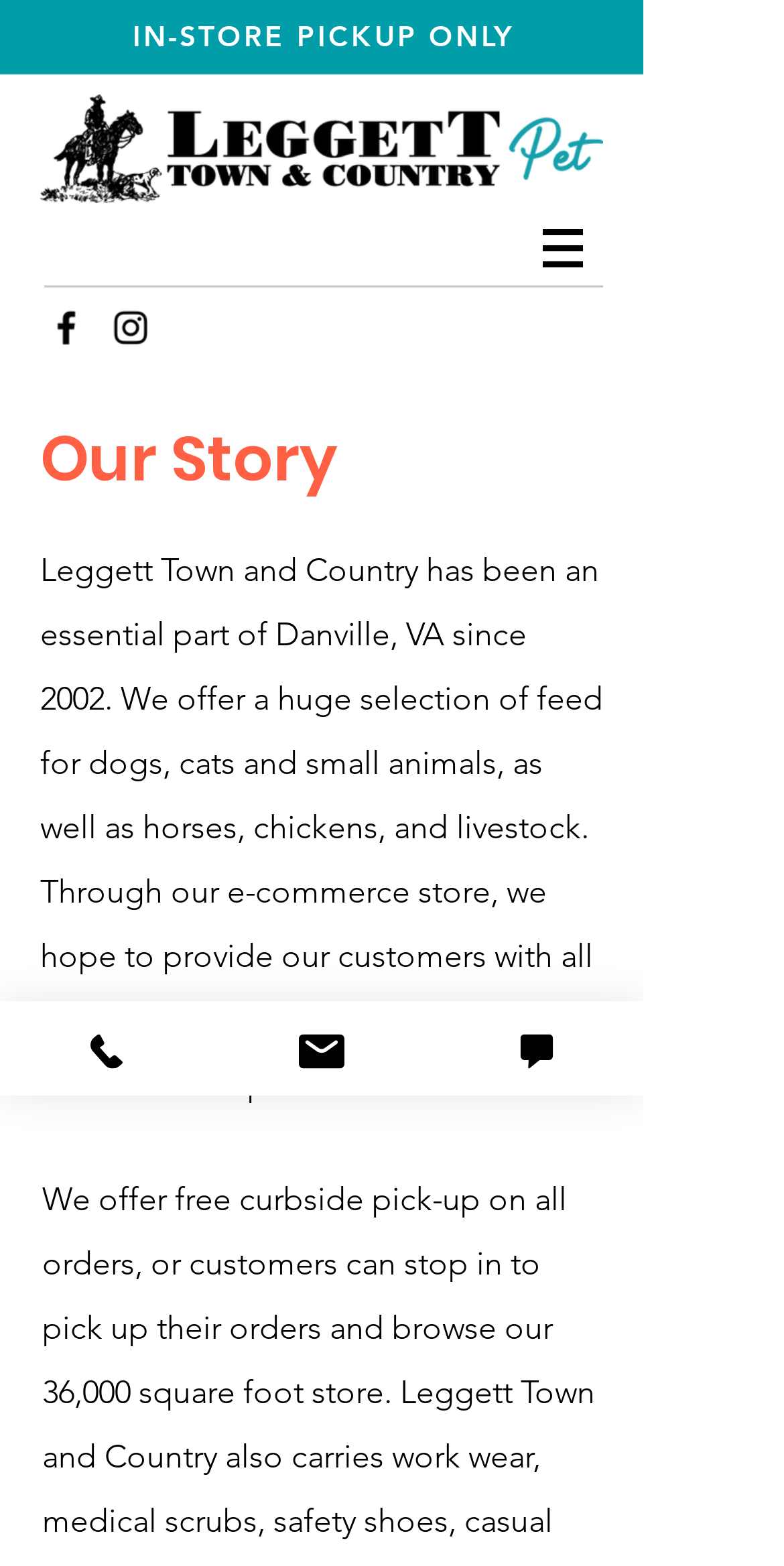How can customers contact the store?
Please ensure your answer to the question is detailed and covers all necessary aspects.

The webpage provides three ways for customers to contact the store: by phone, email, or chat, as indicated by the links and buttons at the bottom of the webpage.